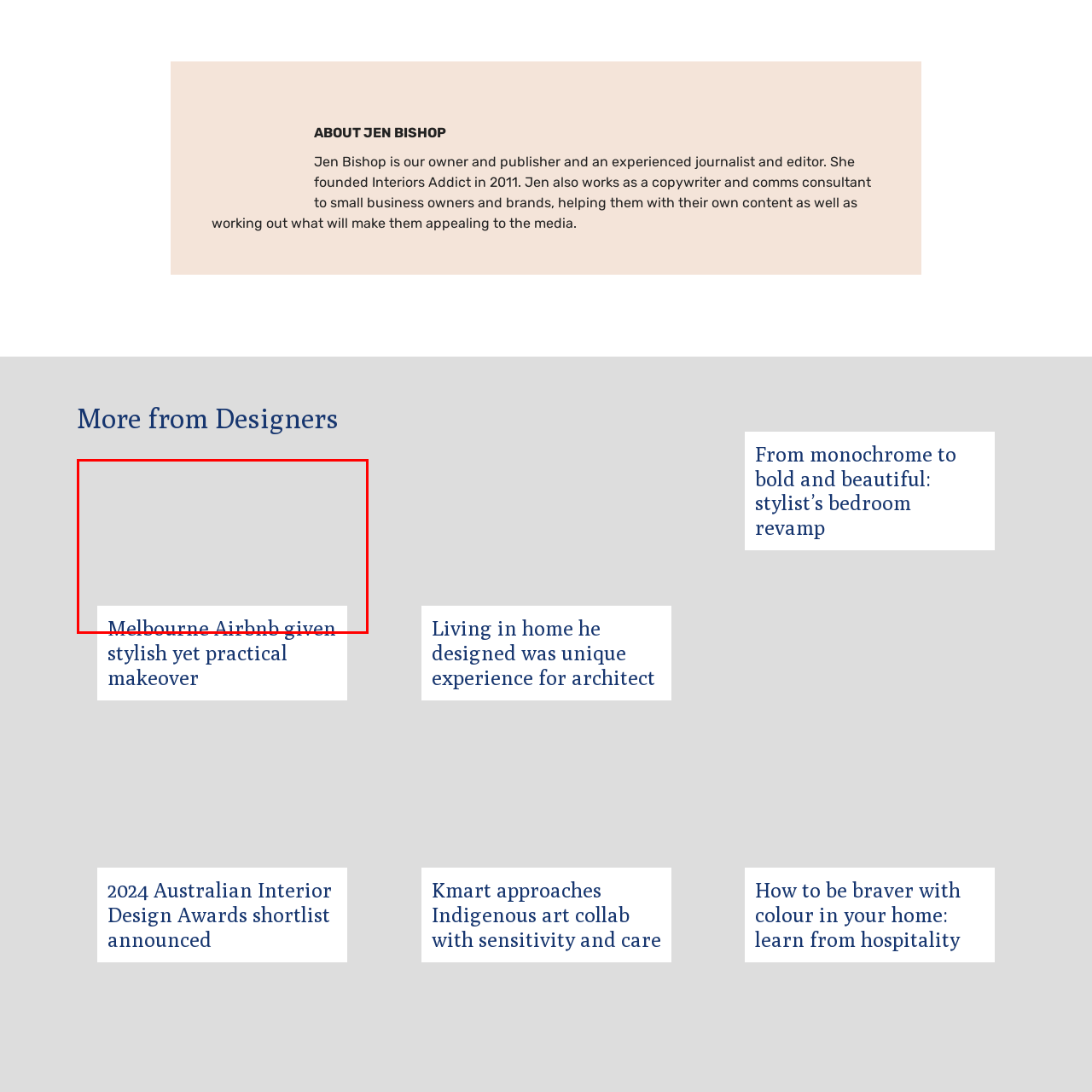What is the purpose of the design in the rental property?
Look closely at the portion of the image highlighted by the red bounding box and provide a comprehensive answer to the question.

According to the caption, the thoughtful design is intended to 'enhance both aesthetics and usability in rental properties, making them appealing to guests while maintaining practicality for hosts', which suggests that the design aims to cater to both the needs of guests and hosts.